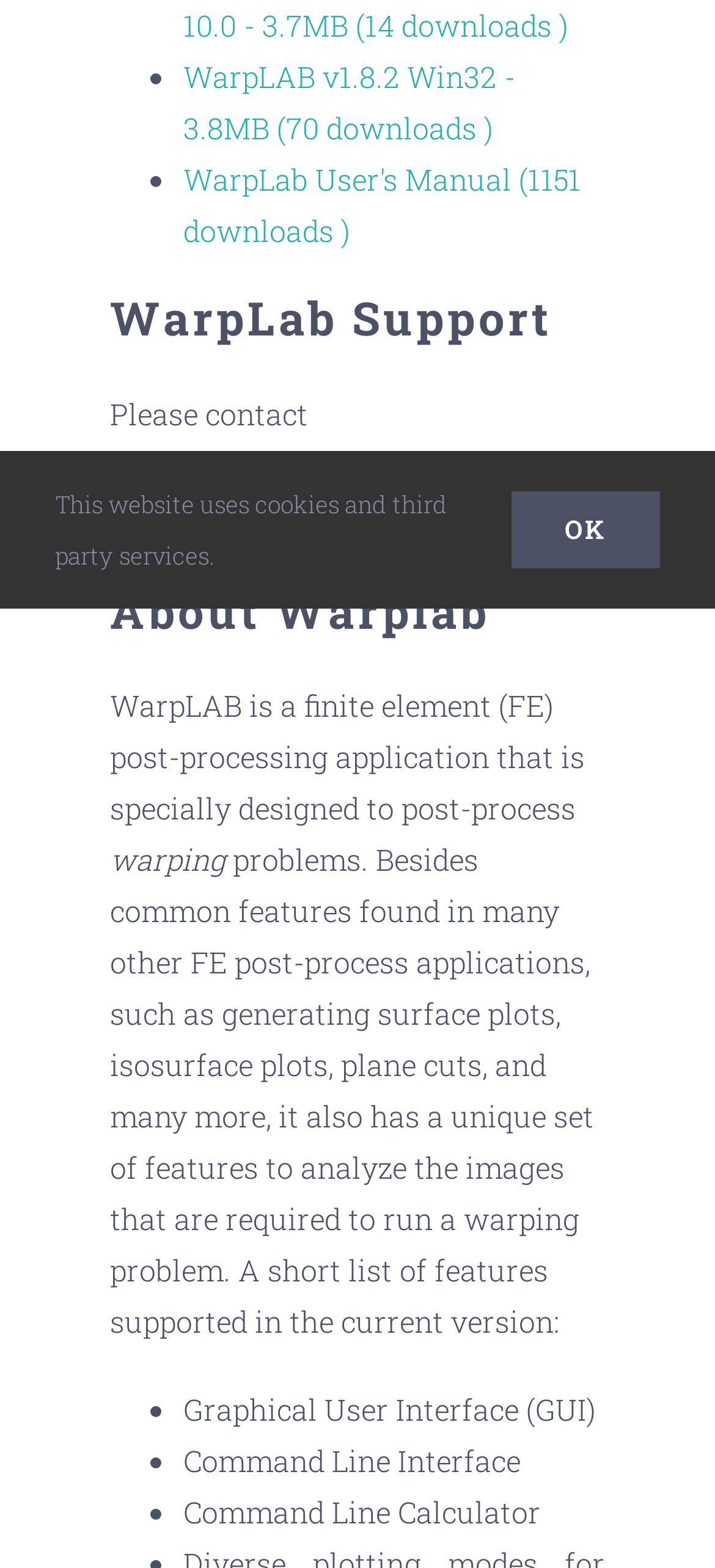Determine the bounding box coordinates of the UI element described by: "Research Grants".

[0.731, 0.054, 0.962, 0.13]